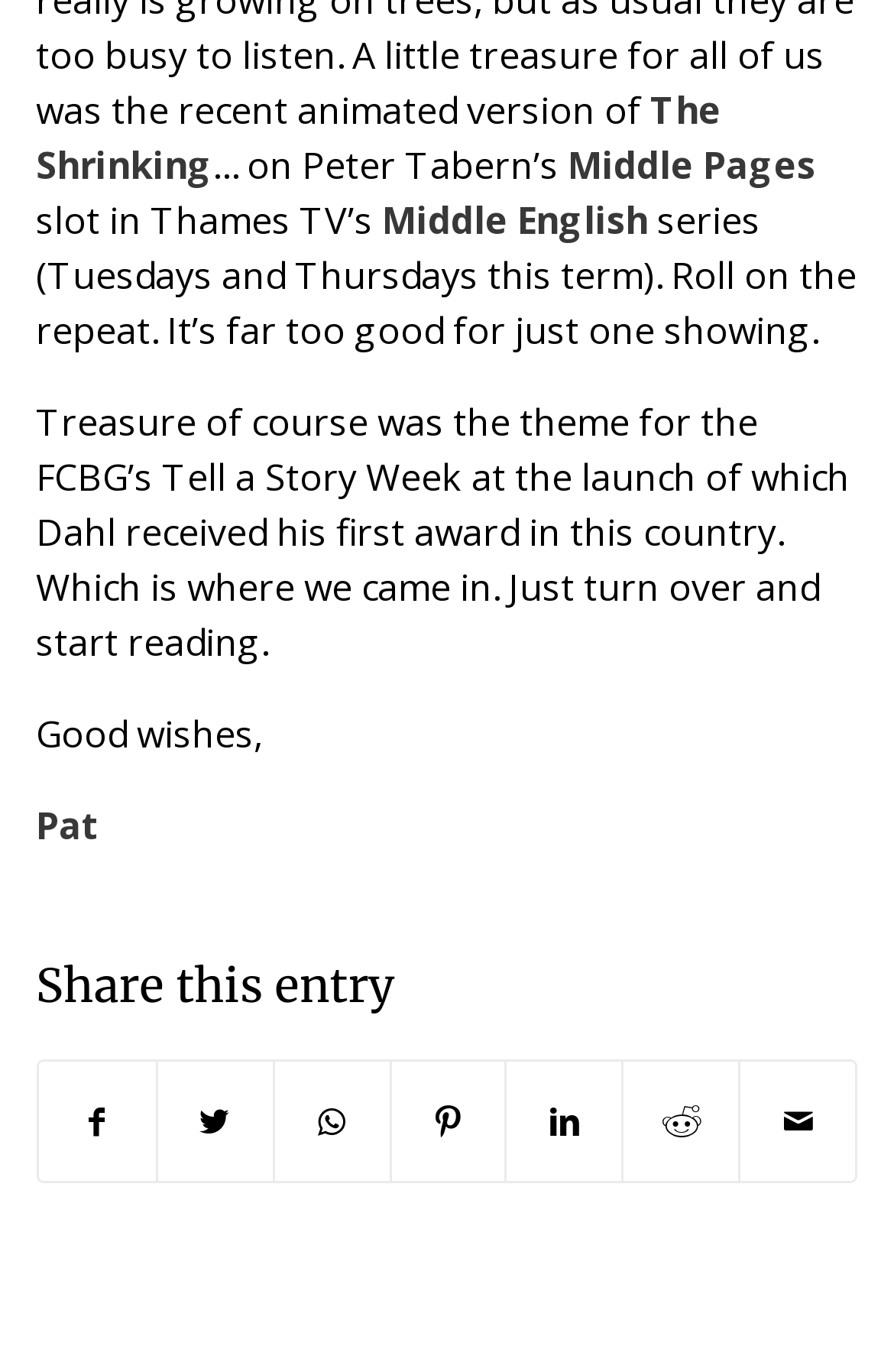Utilize the details in the image to give a detailed response to the question: Who is the author of the entry?

The author of the entry is Pat, as indicated by the text 'Good wishes, Pat' at the end of the entry.